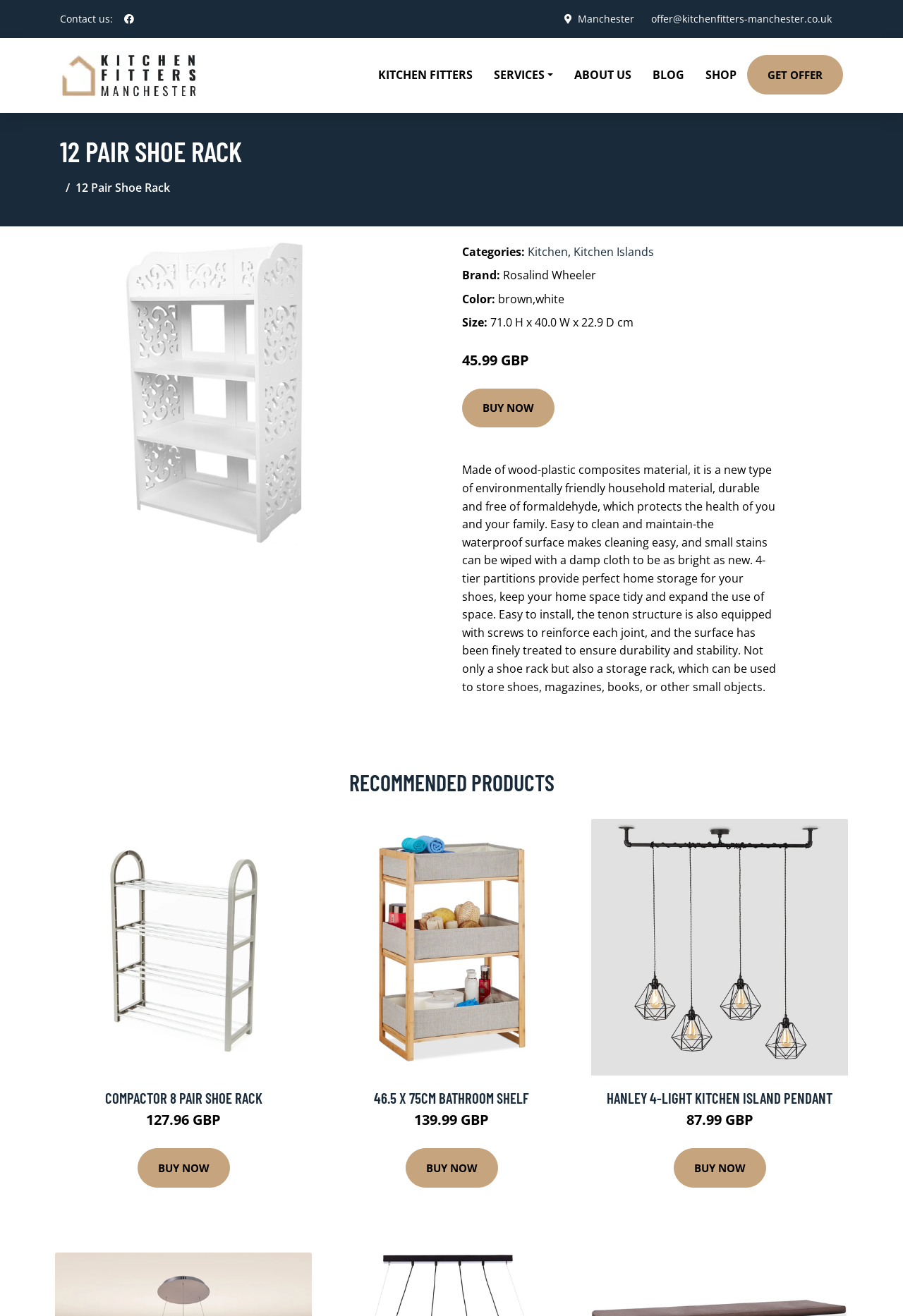Generate the main heading text from the webpage.

12 PAIR SHOE RACK